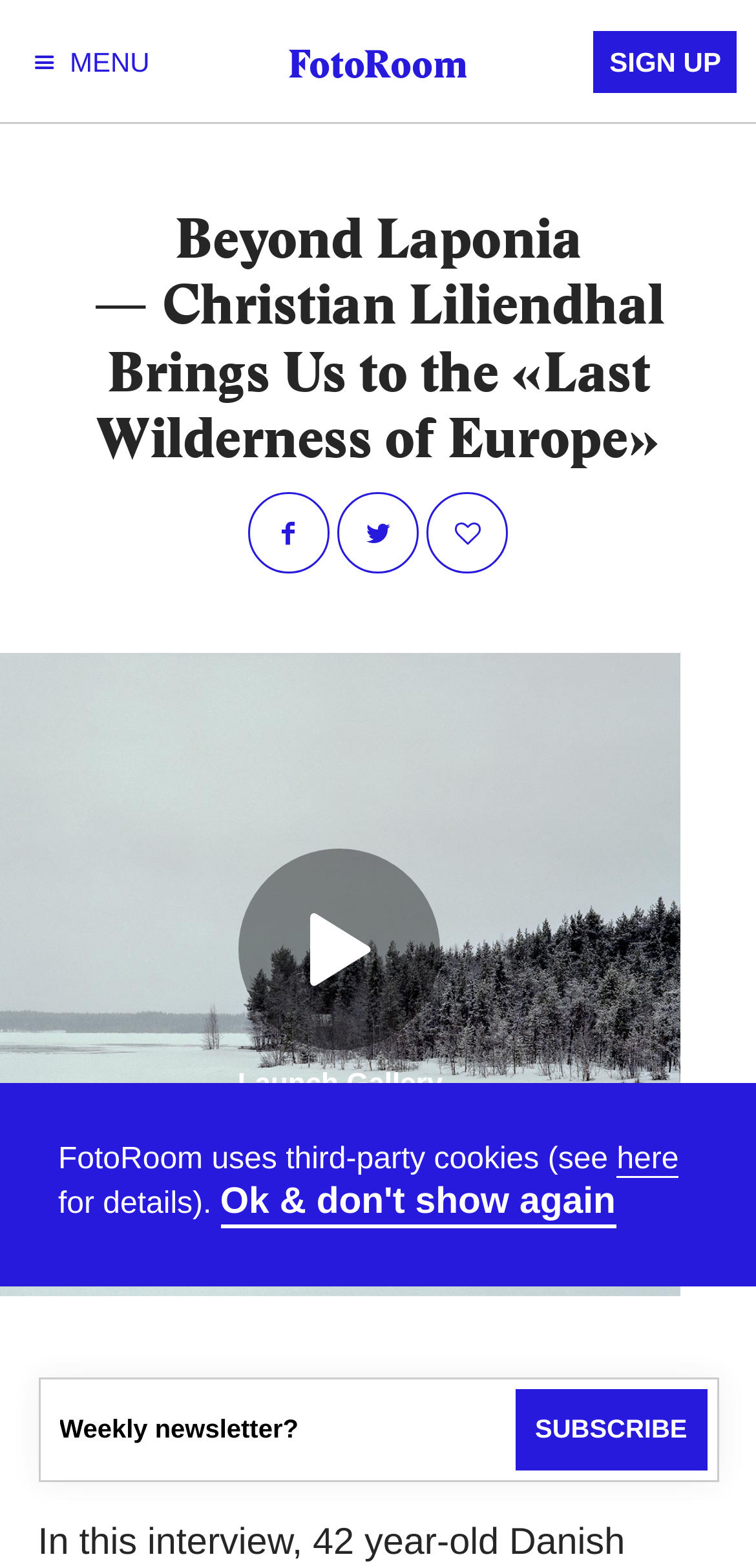Provide an in-depth caption for the webpage.

The webpage is about an interview with Christian Liliendhal, a 42-year-old Danish photographer, discussing his project "Beyond Laponia", a subjective reportage capturing daily life in the Swedish part of the remote Lapland region.

At the top left corner, there is a menu link with a hamburger icon. Next to it, there is a heading "FotoRoom" with a link to the same name. On the top right corner, there is a "SIGN UP" link.

Below the top section, there is a header with a heading "Beyond Laponia — Christian Liliendhal Brings Us to the «Last Wilderness of Europe»". This header also contains three buttons with icons, likely for social media sharing. 

Below the header, there is a large figure, likely an image from the "Beyond Laponia" project, taking up most of the width of the page. 

Under the figure, there is a button "Launch Gallery" and a section for subscribing to a weekly newsletter. The subscription section includes a required textbox and a "Subscribe" button with the text "SUBSCRIBE".

At the bottom of the page, there is a link to become a FotoRoom member, a notice about the use of third-party cookies, and a button to acknowledge and hide the notice.